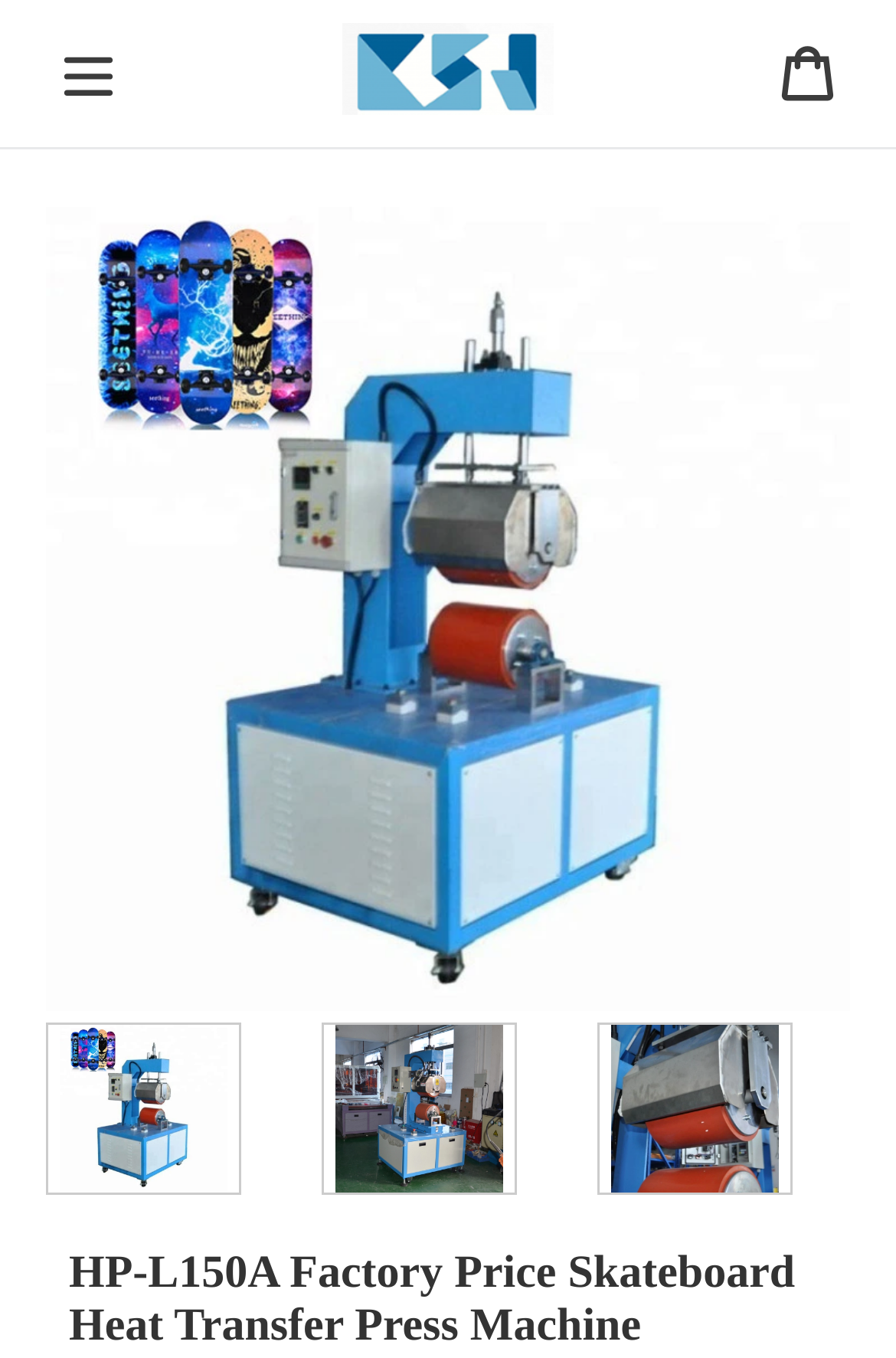Provide a single word or phrase answer to the question: 
How many images are there on the page?

5